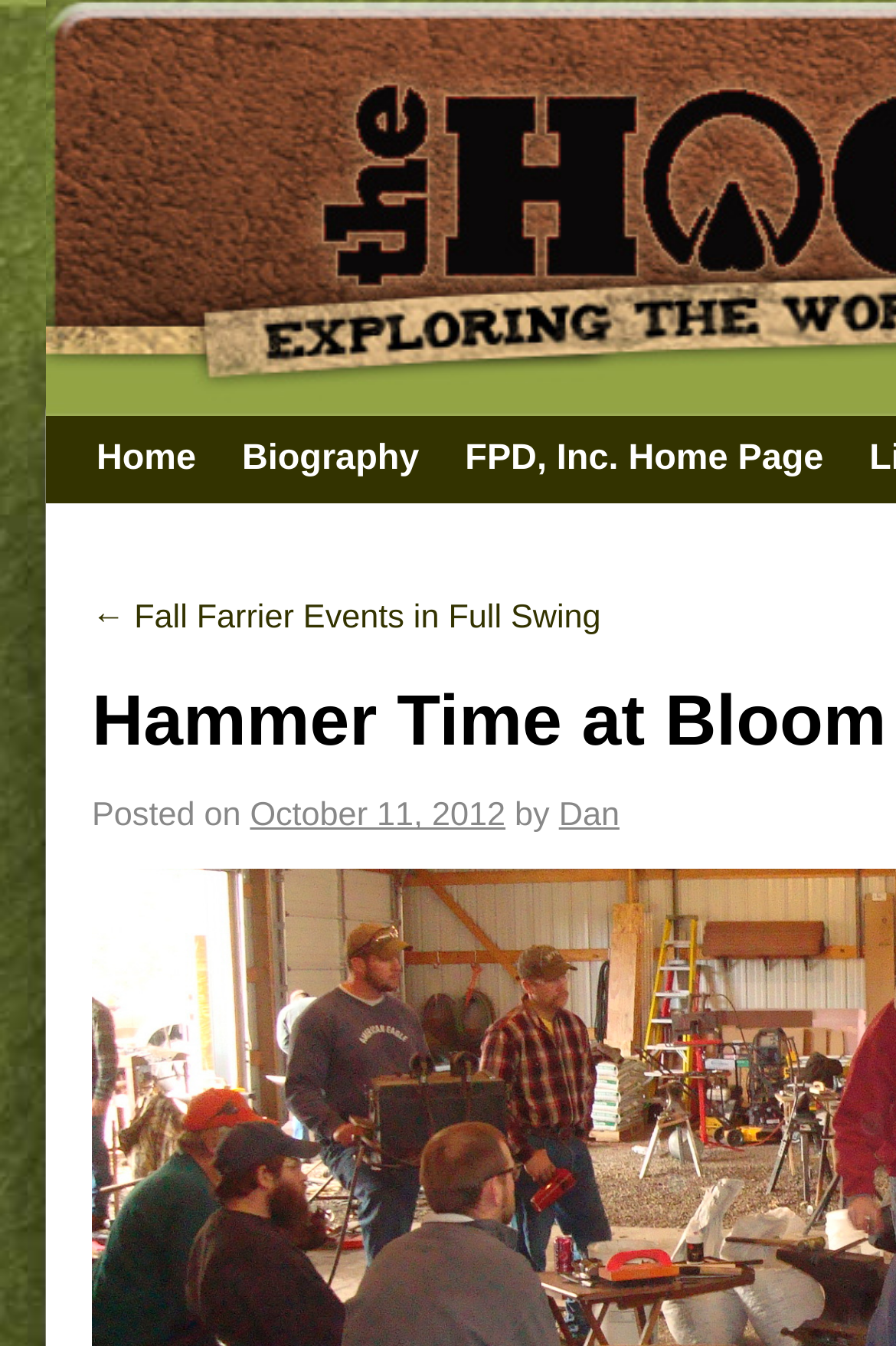What is the date of the blog post?
Based on the image, provide a one-word or brief-phrase response.

October 11, 2012